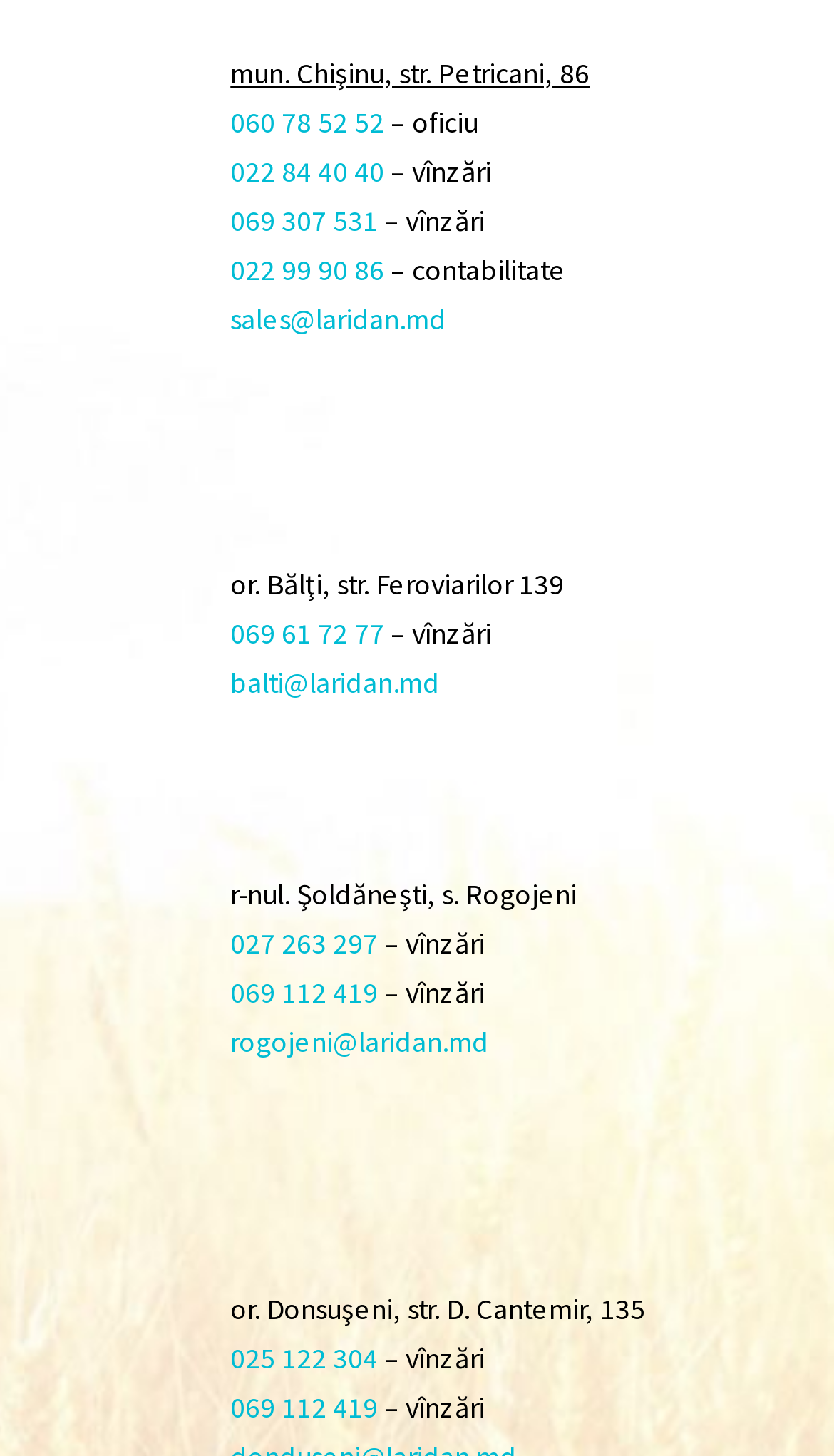How many phone numbers are listed?
Please provide a single word or phrase as the answer based on the screenshot.

7